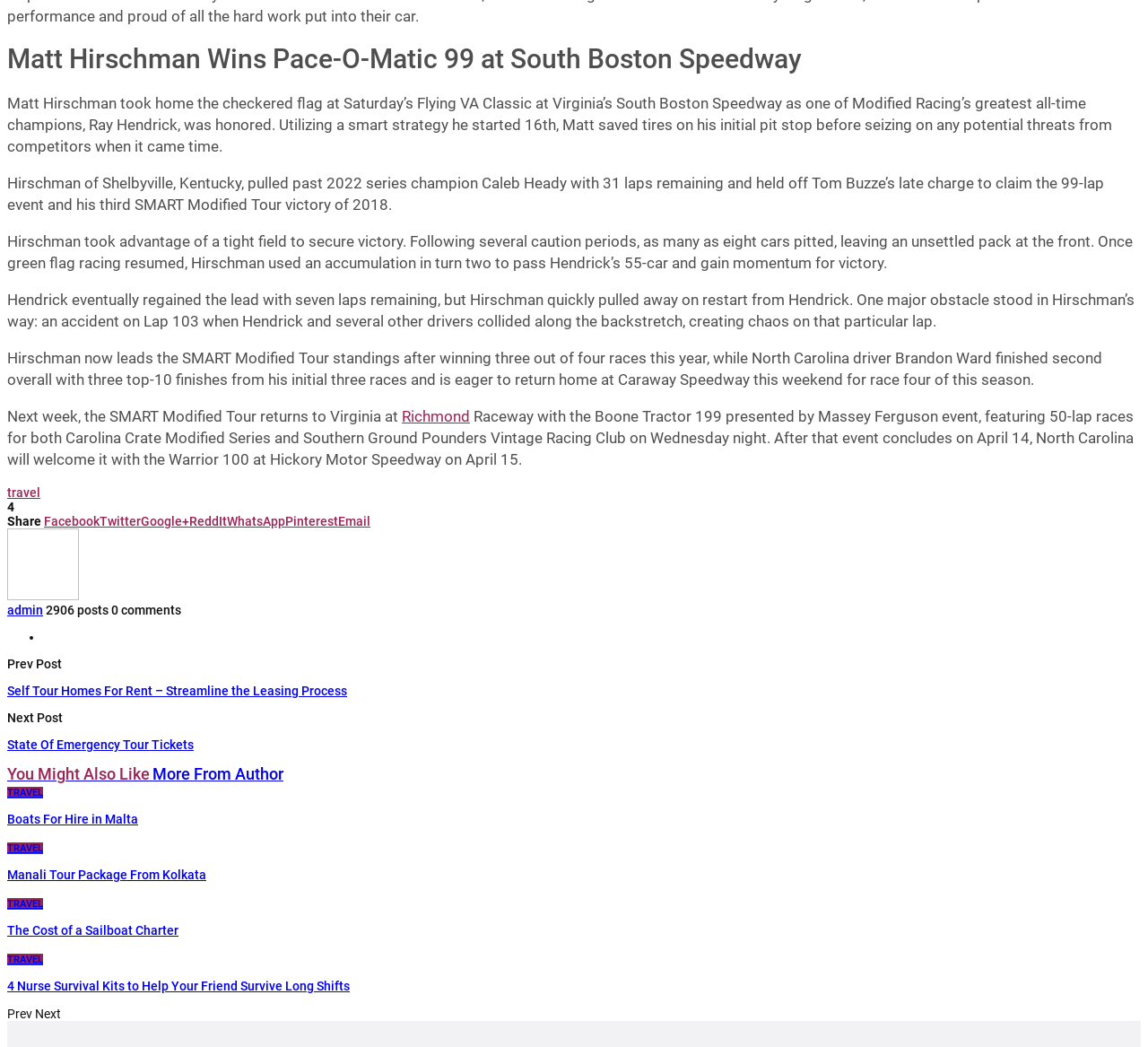Respond concisely with one word or phrase to the following query:
Who won the SMART Modified Tour race?

Hirschman